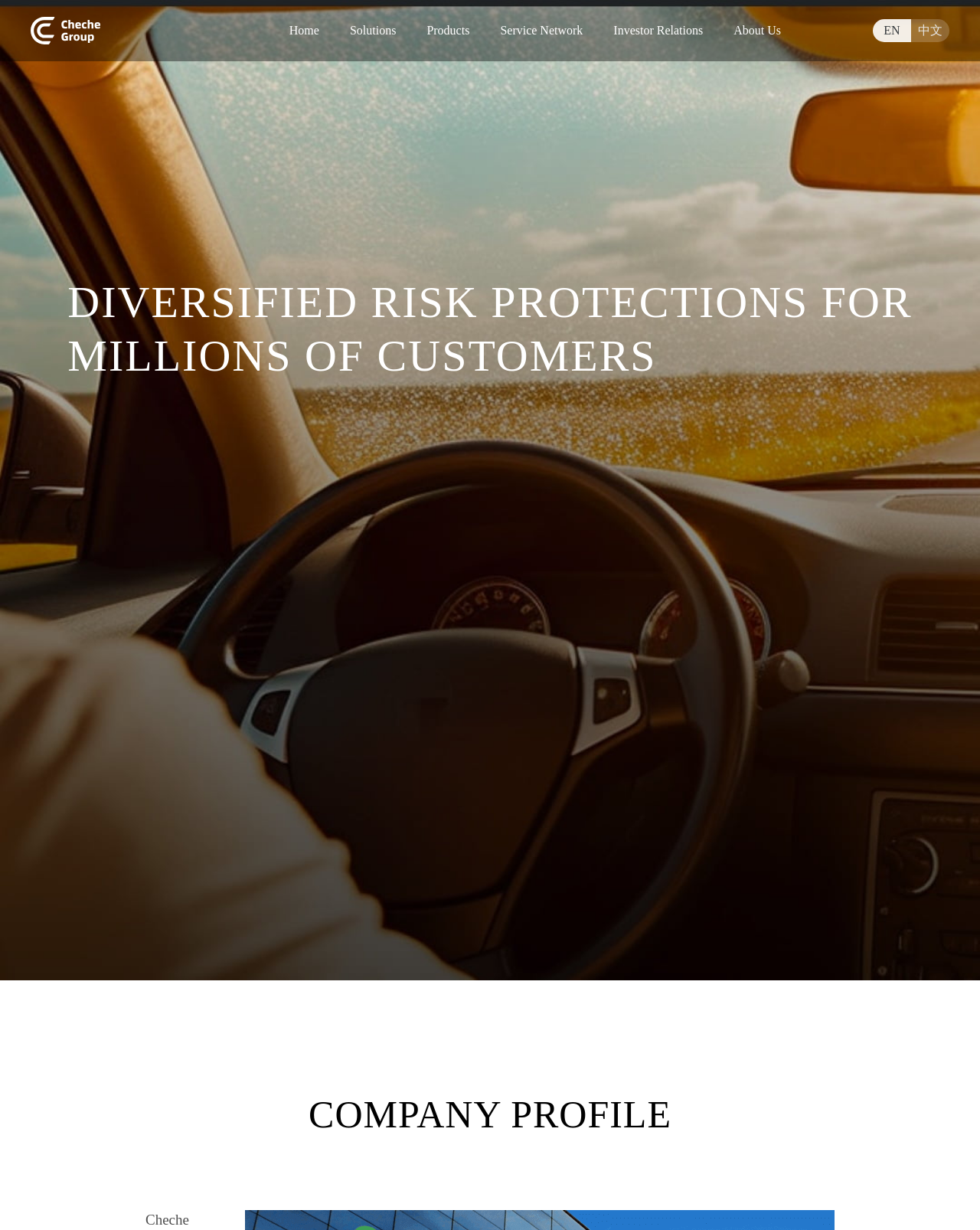Determine the bounding box for the UI element as described: "CHECHE". The coordinates should be represented as four float numbers between 0 and 1, formatted as [left, top, right, bottom].

[0.031, 0.014, 0.102, 0.036]